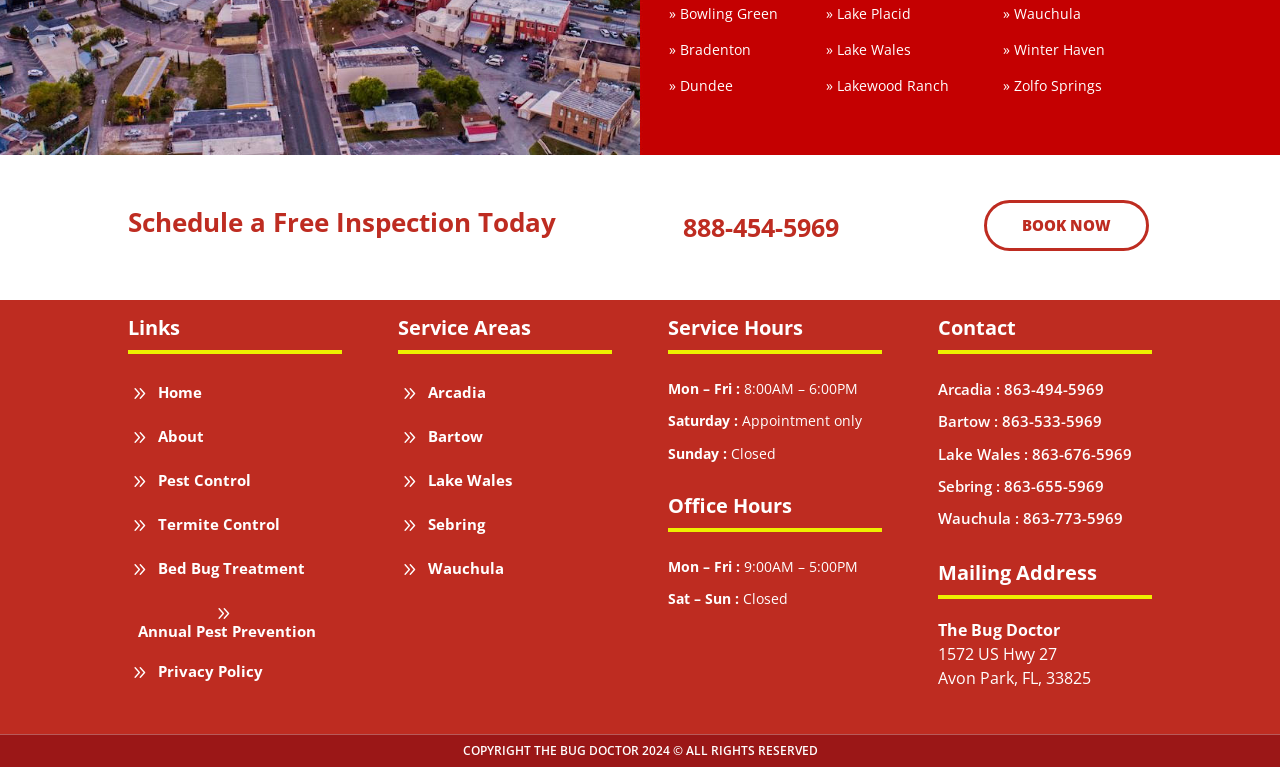Locate the bounding box of the UI element based on this description: "9Arcadia". Provide four float numbers between 0 and 1 as [left, top, right, bottom].

[0.311, 0.486, 0.391, 0.537]